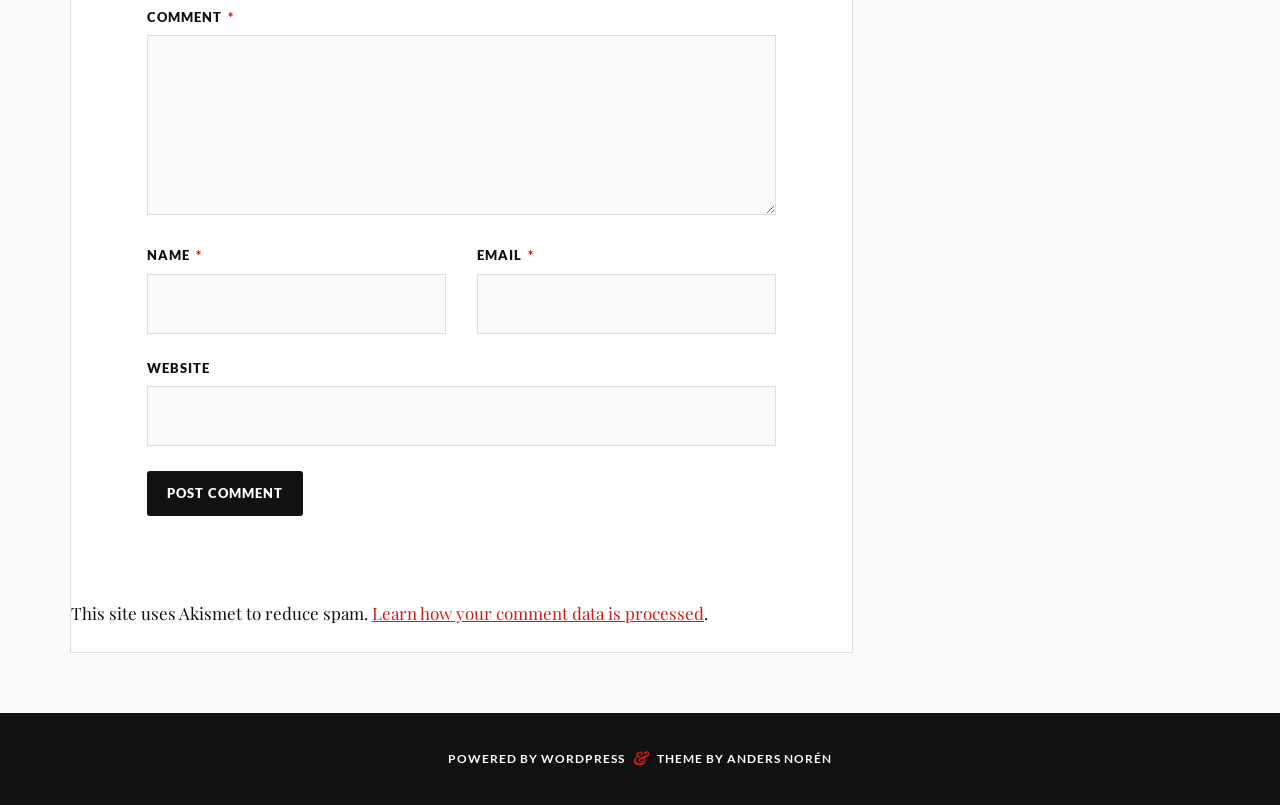Could you find the bounding box coordinates of the clickable area to complete this instruction: "Learn how your comment data is processed"?

[0.291, 0.747, 0.55, 0.775]